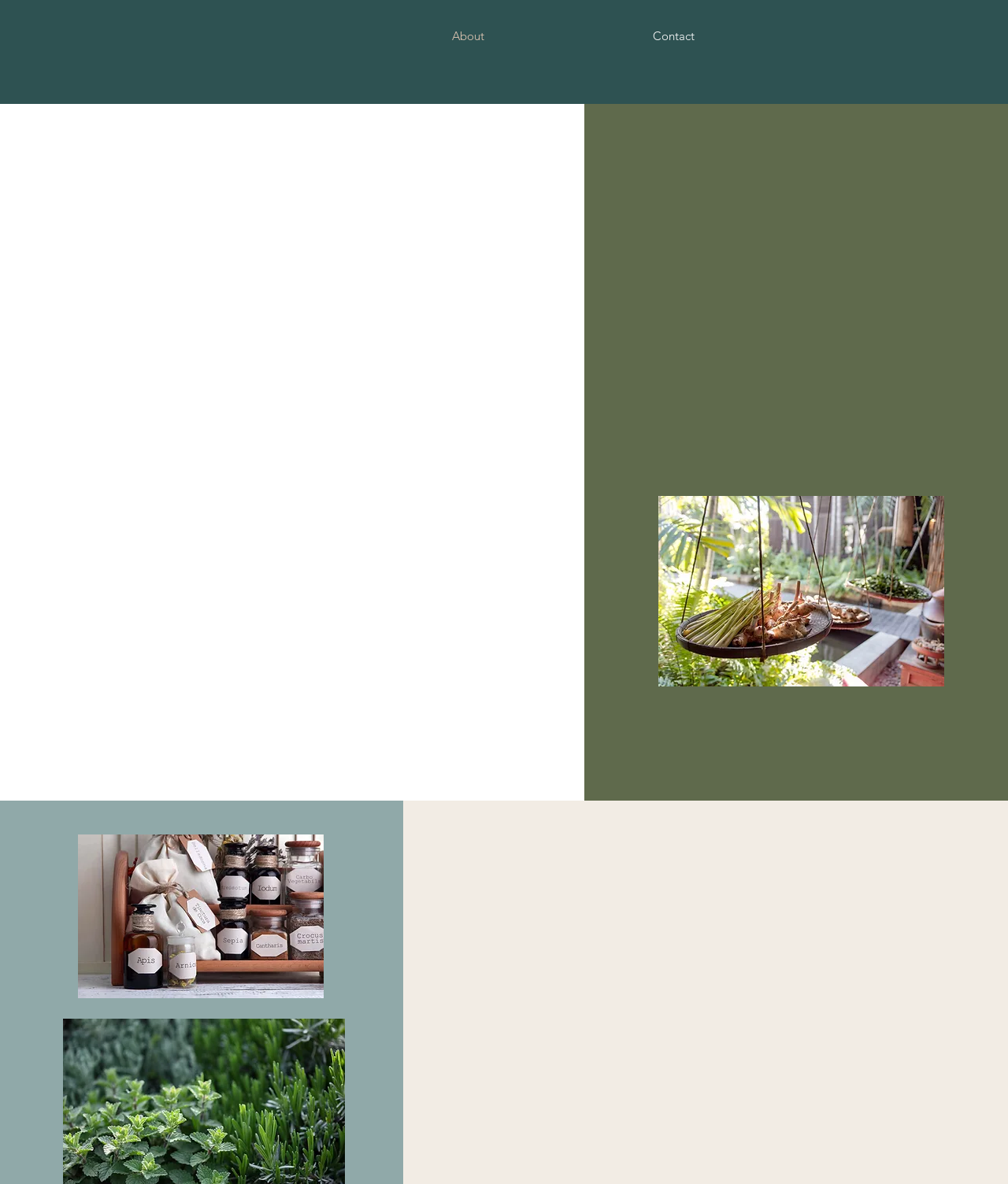Summarize the contents and layout of the webpage in detail.

The webpage is about Dr. Molly Bina, a Naturopathic Physician and Acupuncturist located in Billings, MT. At the top of the page, there is a navigation menu with links to "About" and "Contact". Below the navigation menu, there is a heading that reads "About Molly Bina, ND, LAc". 

Following the heading, there are two paragraphs of text that describe Dr. Bina's practice and approach to healthcare. The first paragraph explains that Dr. Bina works collaboratively with patients of all ages to achieve their healthcare goals and provides a safe and inviting atmosphere. The second paragraph describes Dr. Bina's educational background and her passion for providing natural healthcare options to communities within the Midwest.

Below the paragraphs, there is a heading that reads "Professional Memberships" followed by a list of memberships, including the Montana Association of Naturopathic Physicians, Naturopathic Medicine Institute, and Pediatric Association of Naturopathic Physicians, among others. Each membership is listed on a separate line with a bullet point image preceding it.

To the right of the memberships list, there is an image with the text "Fresh Lemongrass" next to it. Below this image, there are two headings: "Naturopathic Medicine" and "Acupuncture + Chinese Herbal Medicine". The "Naturopathic Medicine" section has a paragraph of text that explains the principles and goals of naturopathic medicine, while the "Acupuncture + Chinese Herbal Medicine" section is likely to have similar information, although it is not provided in the given accessibility tree.